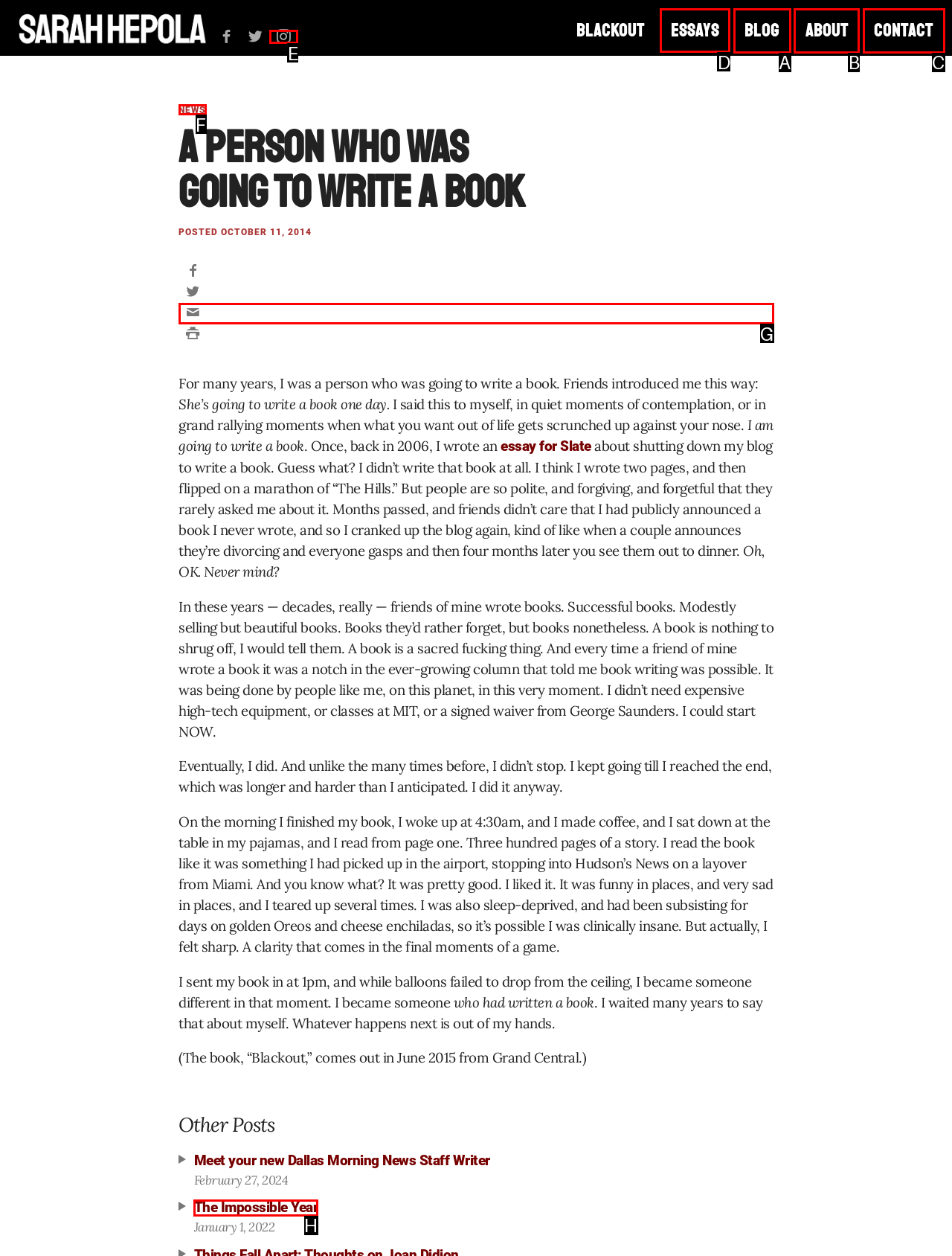Out of the given choices, which letter corresponds to the UI element required to Read the 'ESSAYS' section? Answer with the letter.

D